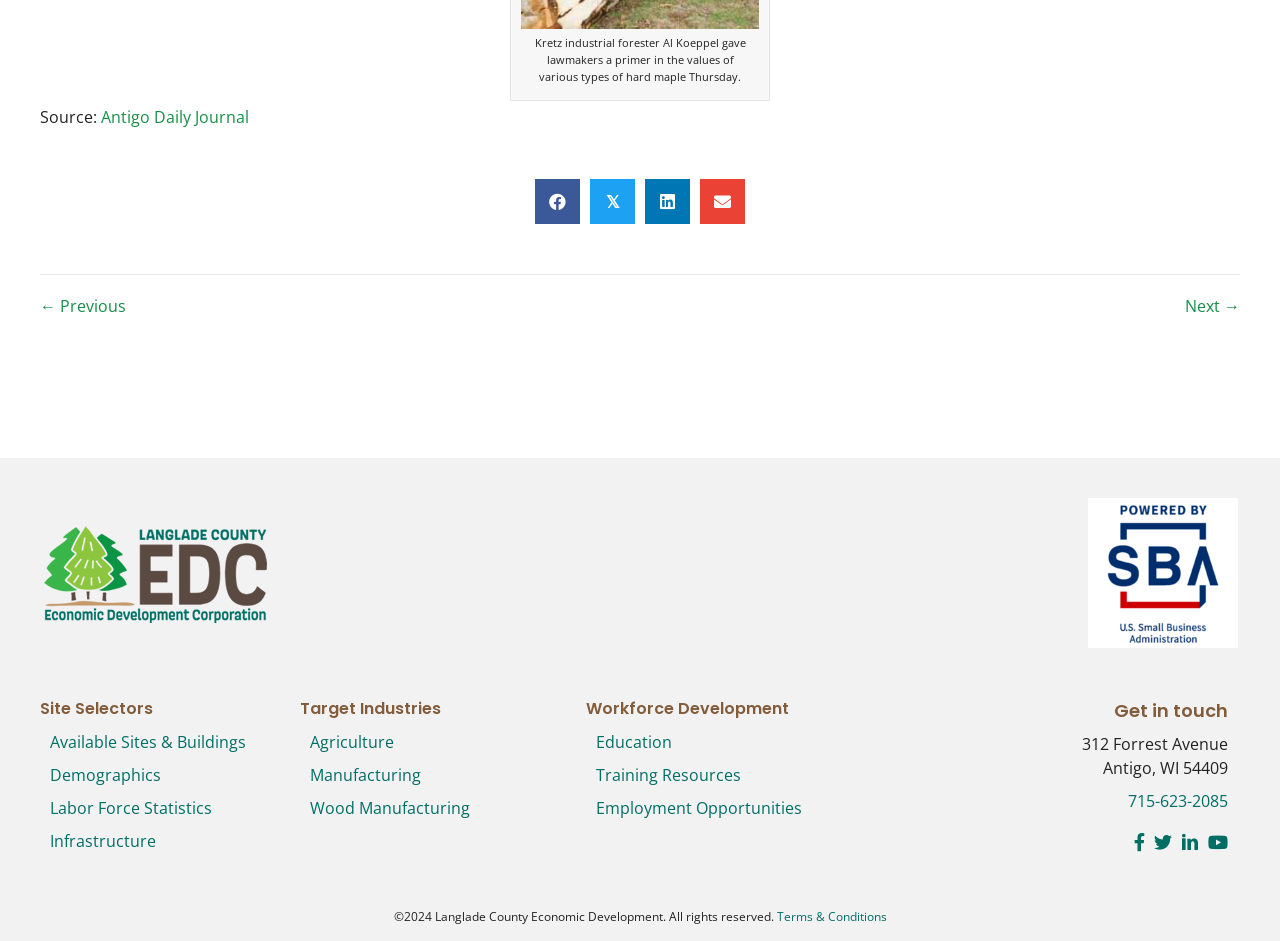Please find the bounding box for the UI element described by: "Next →".

[0.926, 0.314, 0.969, 0.338]